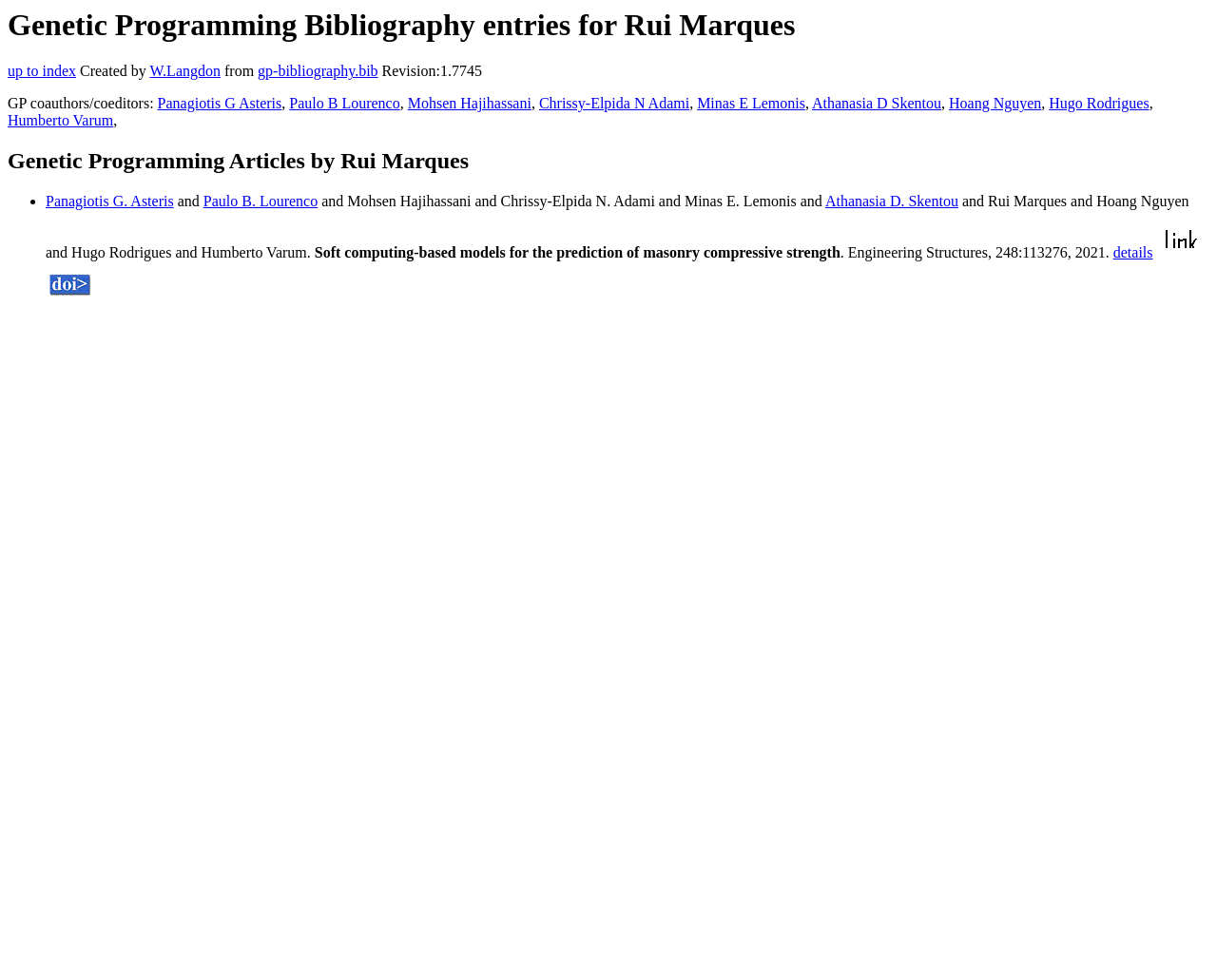Please specify the bounding box coordinates of the region to click in order to perform the following instruction: "check the coauthor Panagiotis G Asteris".

[0.129, 0.097, 0.231, 0.114]